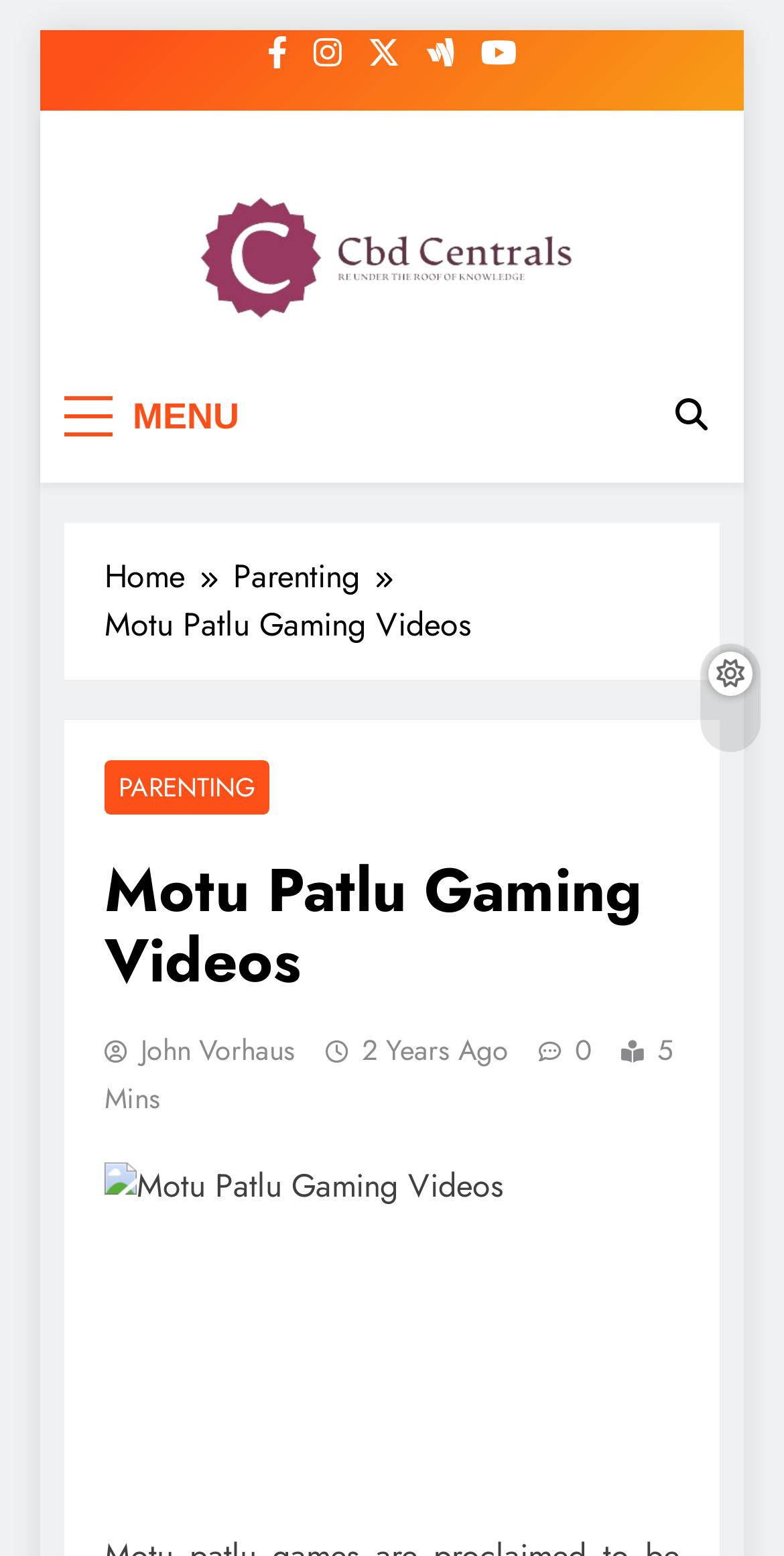What is the title or heading displayed on the webpage?

Motu Patlu Gaming Videos